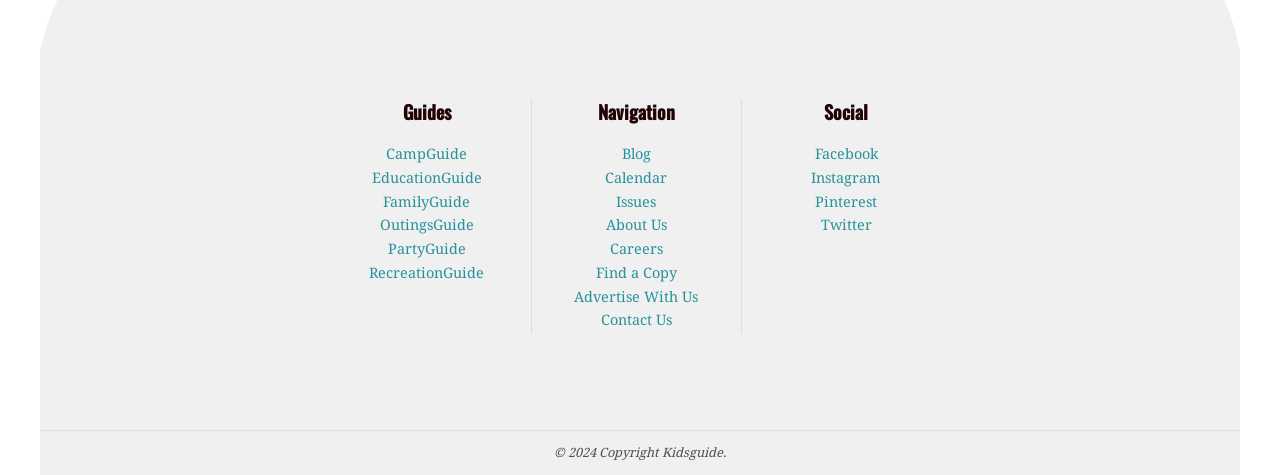What is the copyright year mentioned on the webpage?
Answer the question with a single word or phrase, referring to the image.

2024